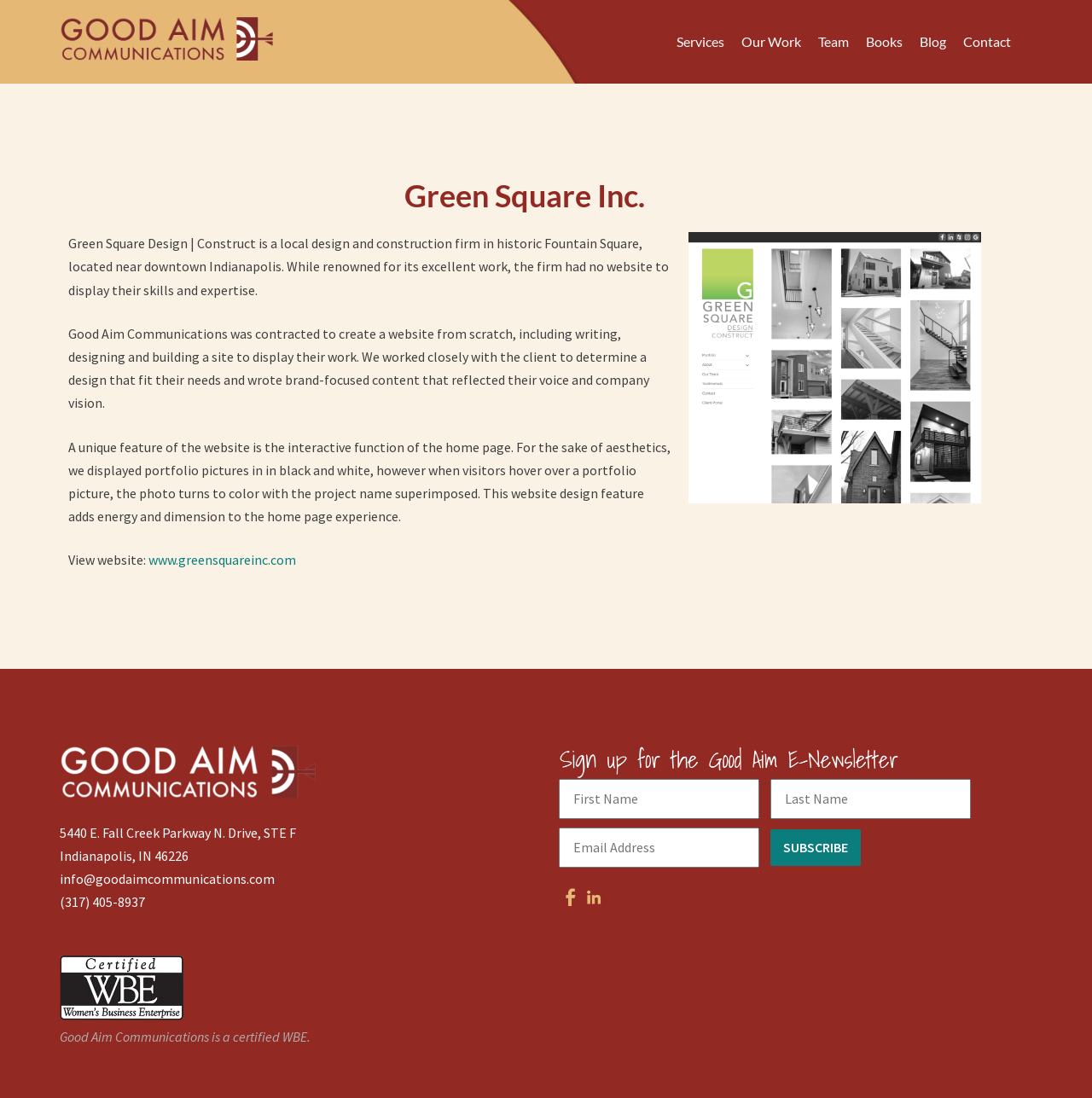Given the webpage screenshot, identify the bounding box of the UI element that matches this description: "Team".

[0.741, 0.0, 0.785, 0.076]